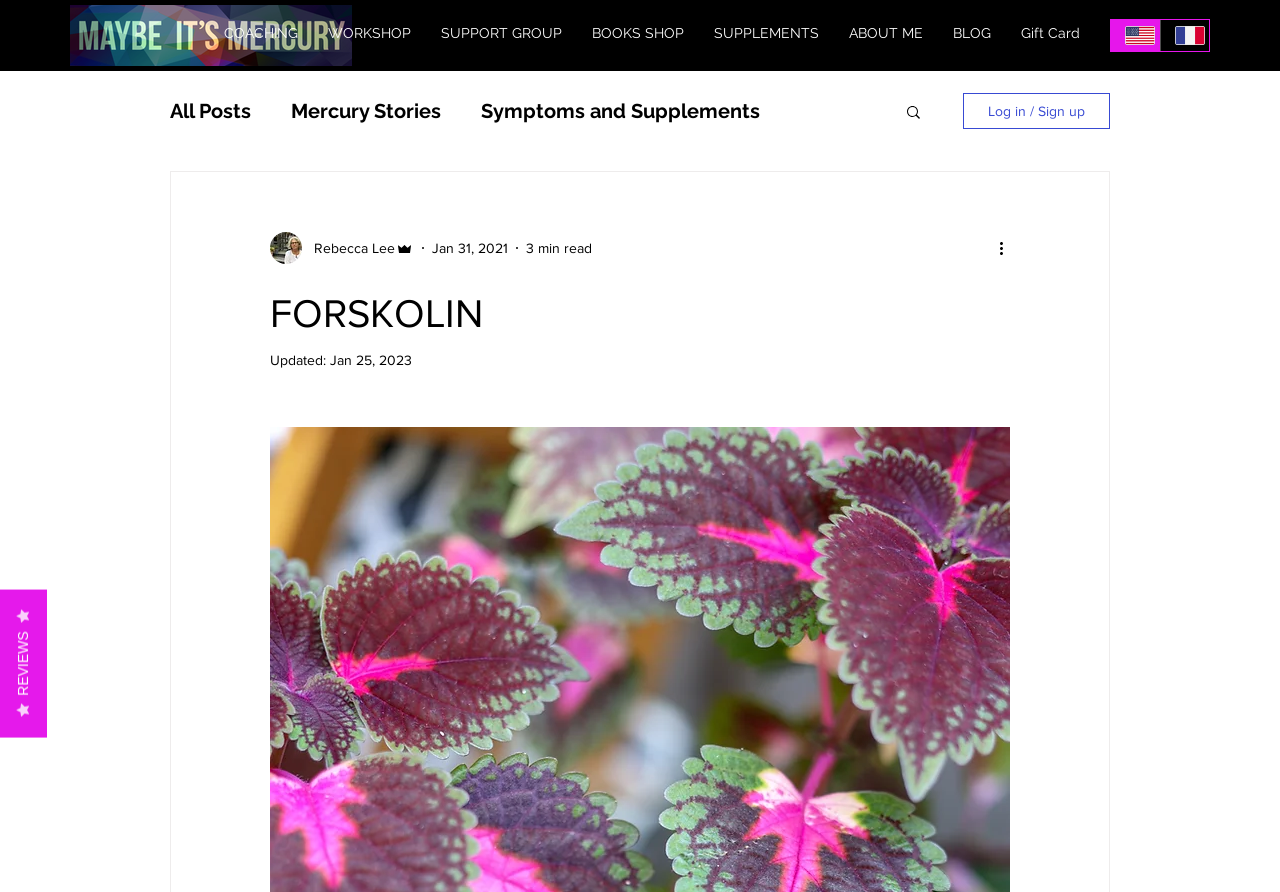Show the bounding box coordinates of the element that should be clicked to complete the task: "Select French language".

[0.906, 0.022, 0.945, 0.057]